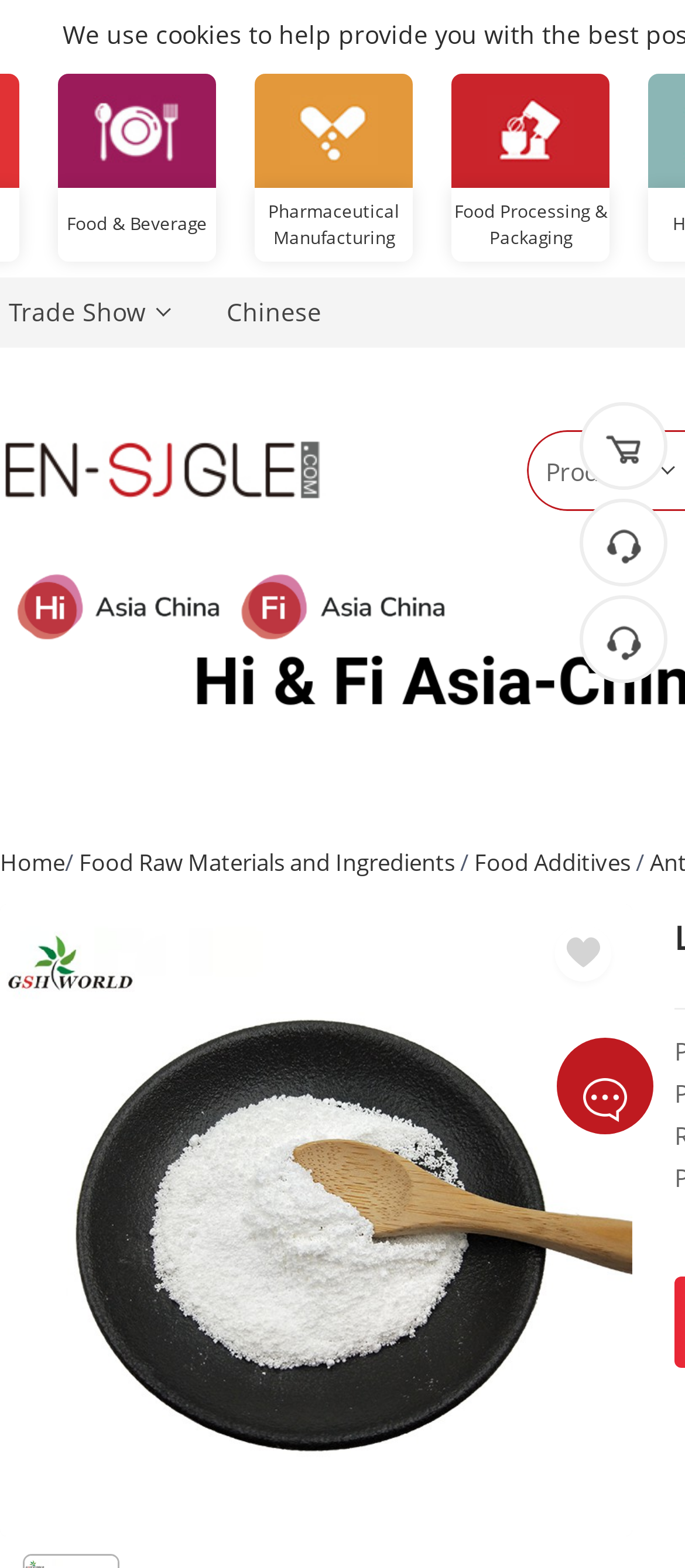How many images are on the webpage?
Please utilize the information in the image to give a detailed response to the question.

I counted the number of image elements on the webpage, and there are 7 images in total.